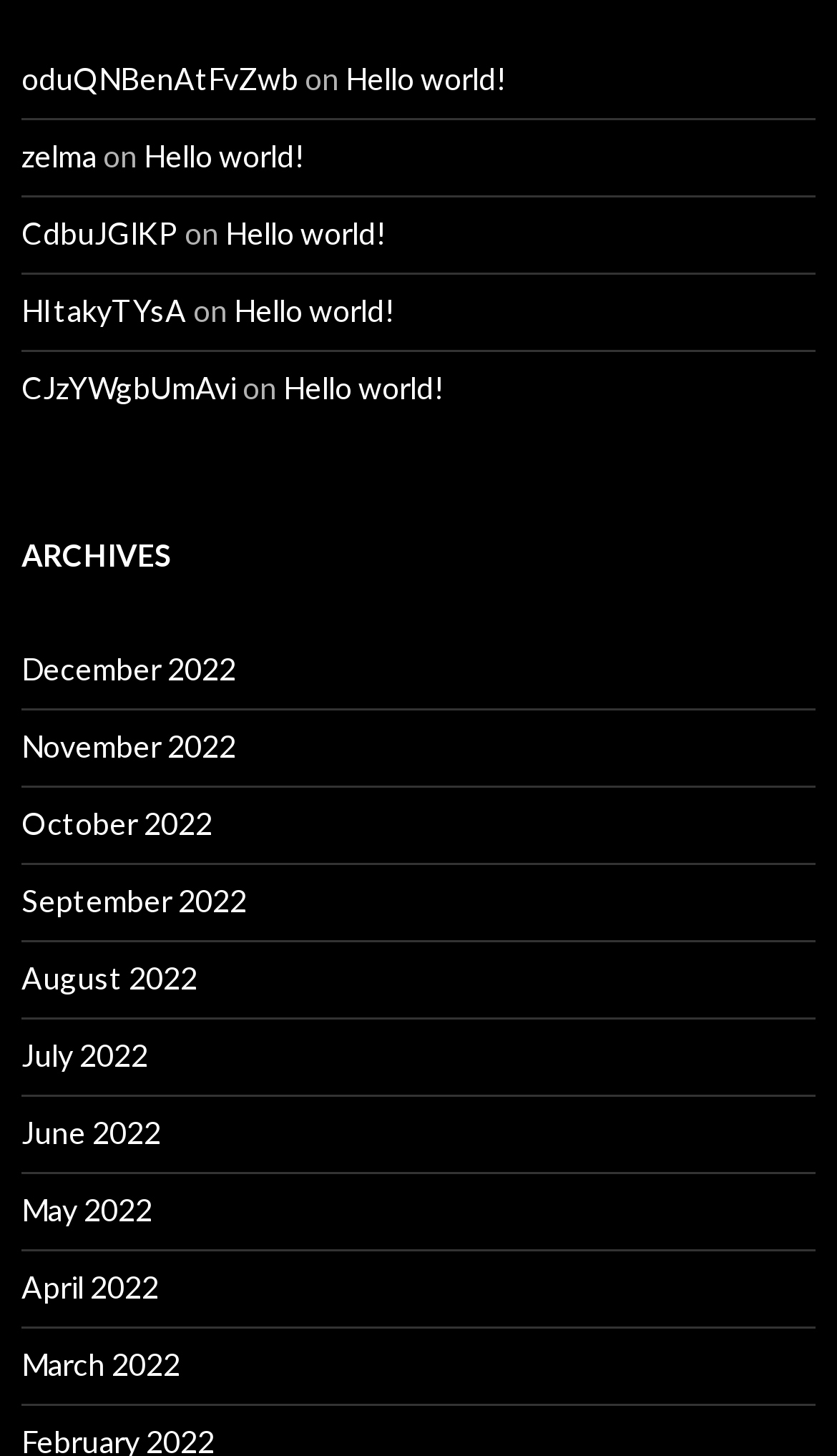Specify the bounding box coordinates of the region I need to click to perform the following instruction: "view recent comments". The coordinates must be four float numbers in the range of 0 to 1, i.e., [left, top, right, bottom].

[0.026, 0.029, 0.974, 0.293]